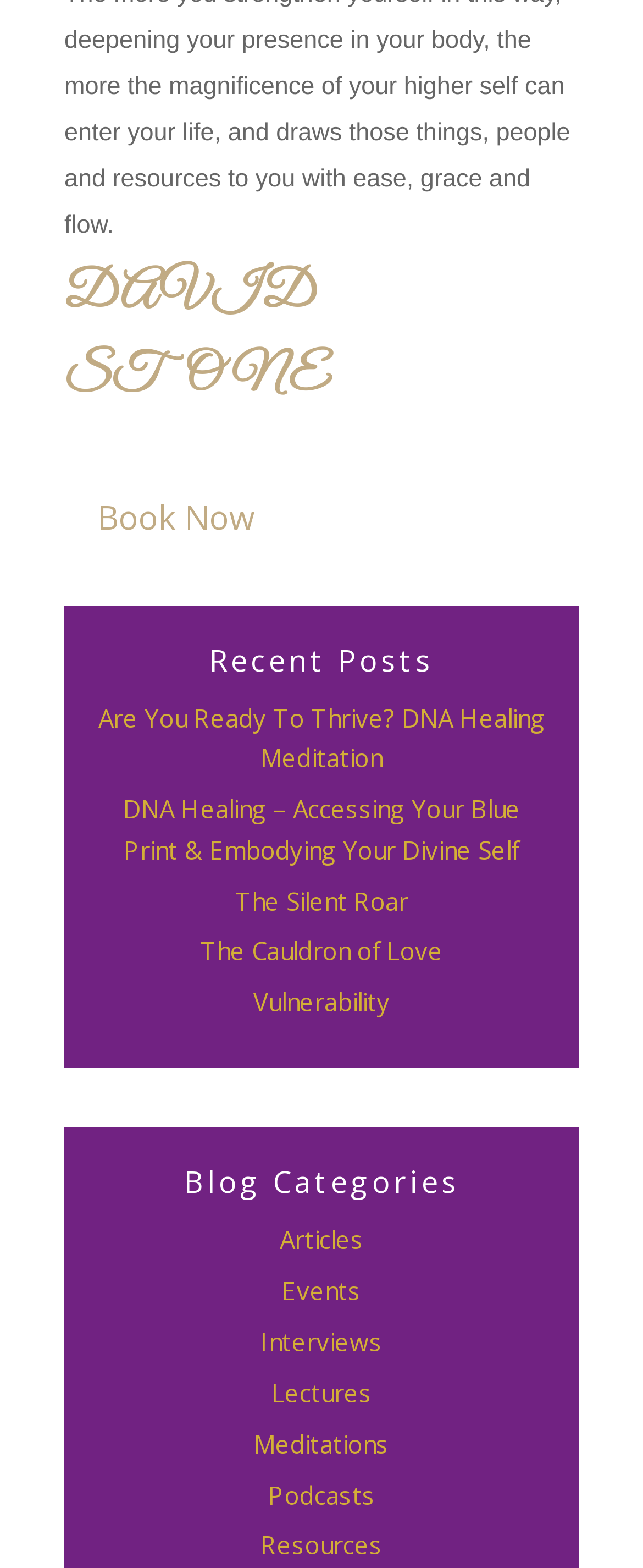Please identify the bounding box coordinates of the element that needs to be clicked to perform the following instruction: "Explore the 'Events' section".

[0.438, 0.812, 0.562, 0.833]